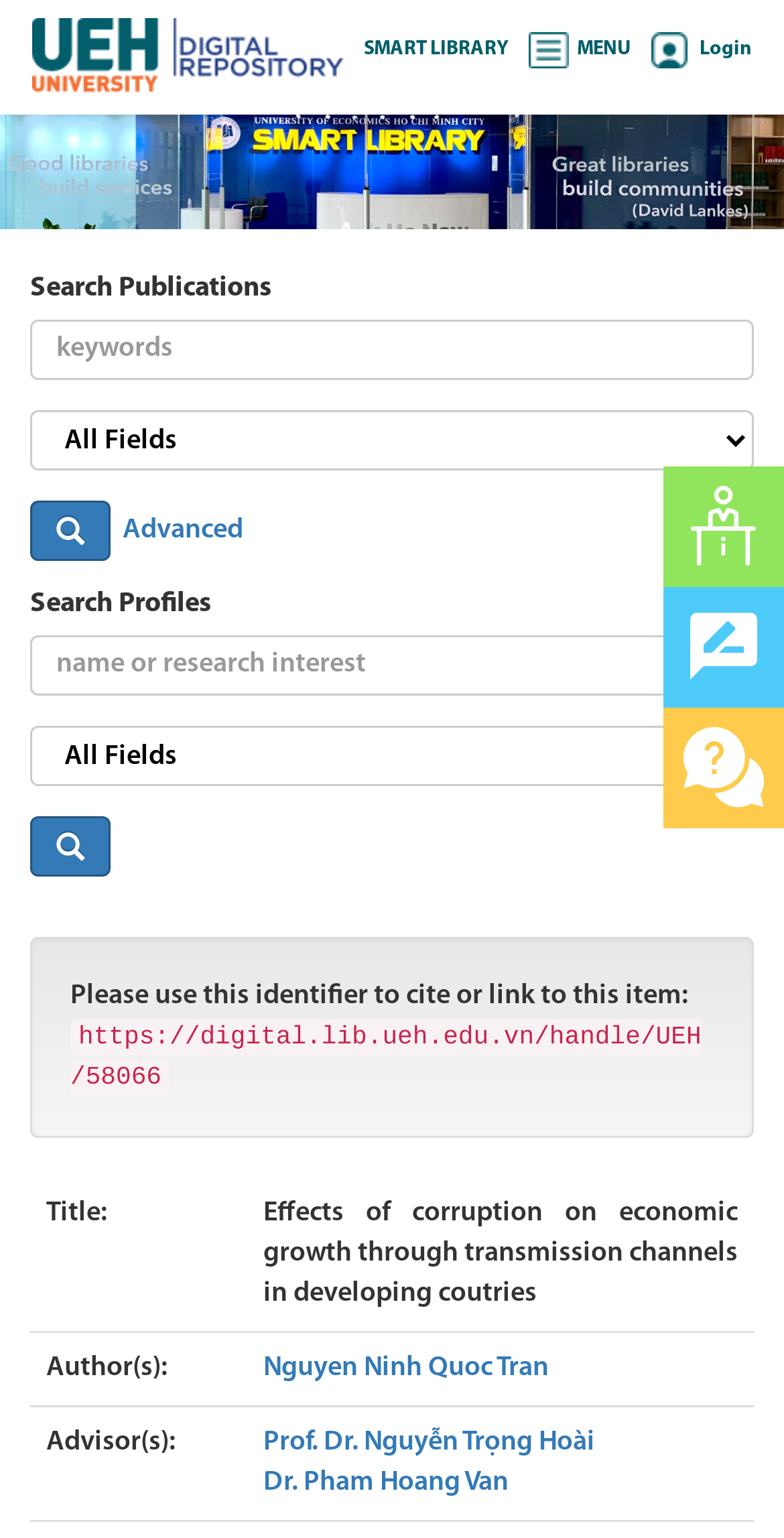What is the name of the author?
Can you give a detailed and elaborate answer to the question?

I found the name of the author by looking at the gridcell element with the text 'Author(s):' and its corresponding gridcell element with the text 'Nguyen Ninh Quoc Tran'.